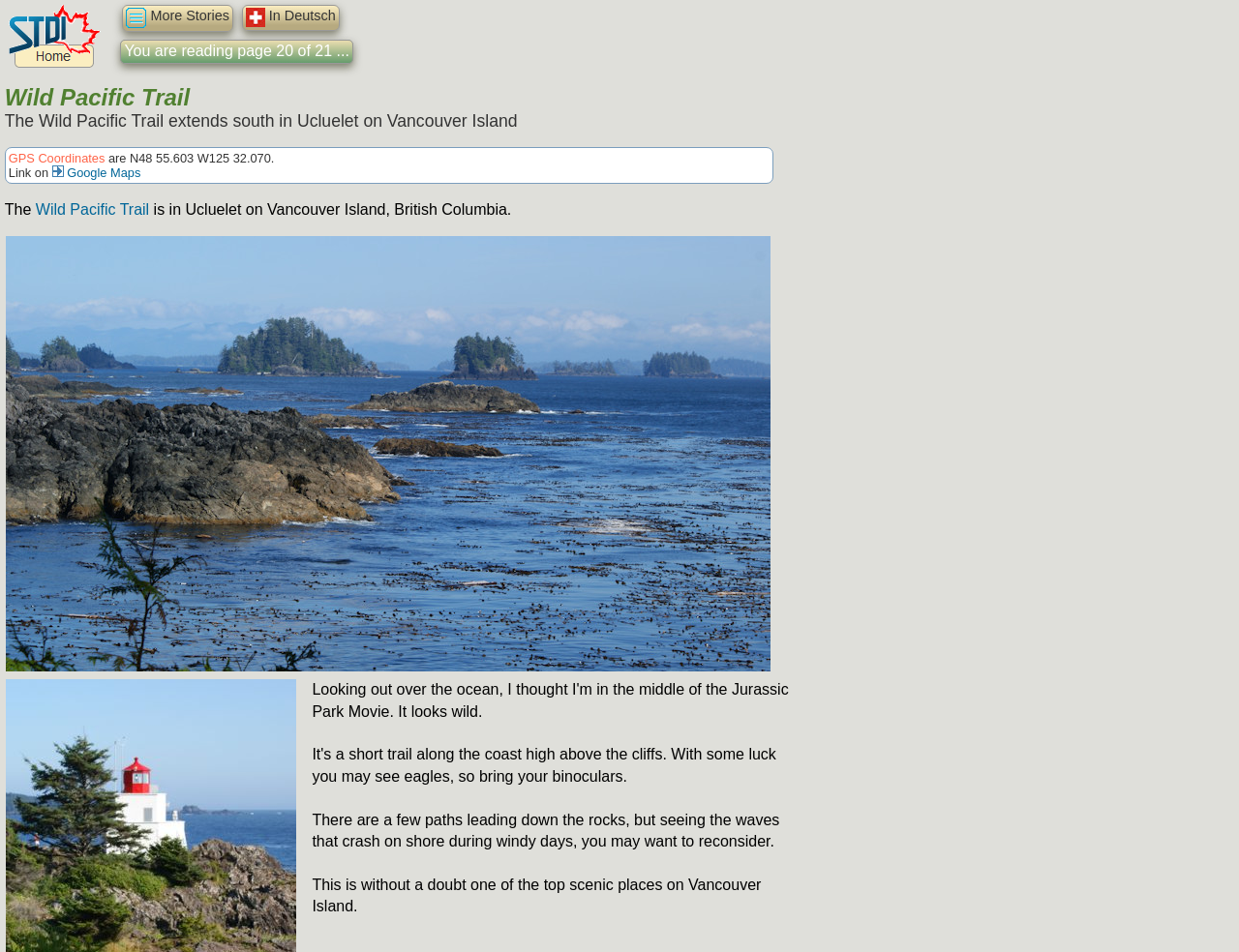Based on the element description, predict the bounding box coordinates (top-left x, top-left y, bottom-right x, bottom-right y) for the UI element in the screenshot: In Deutsch

[0.195, 0.005, 0.274, 0.032]